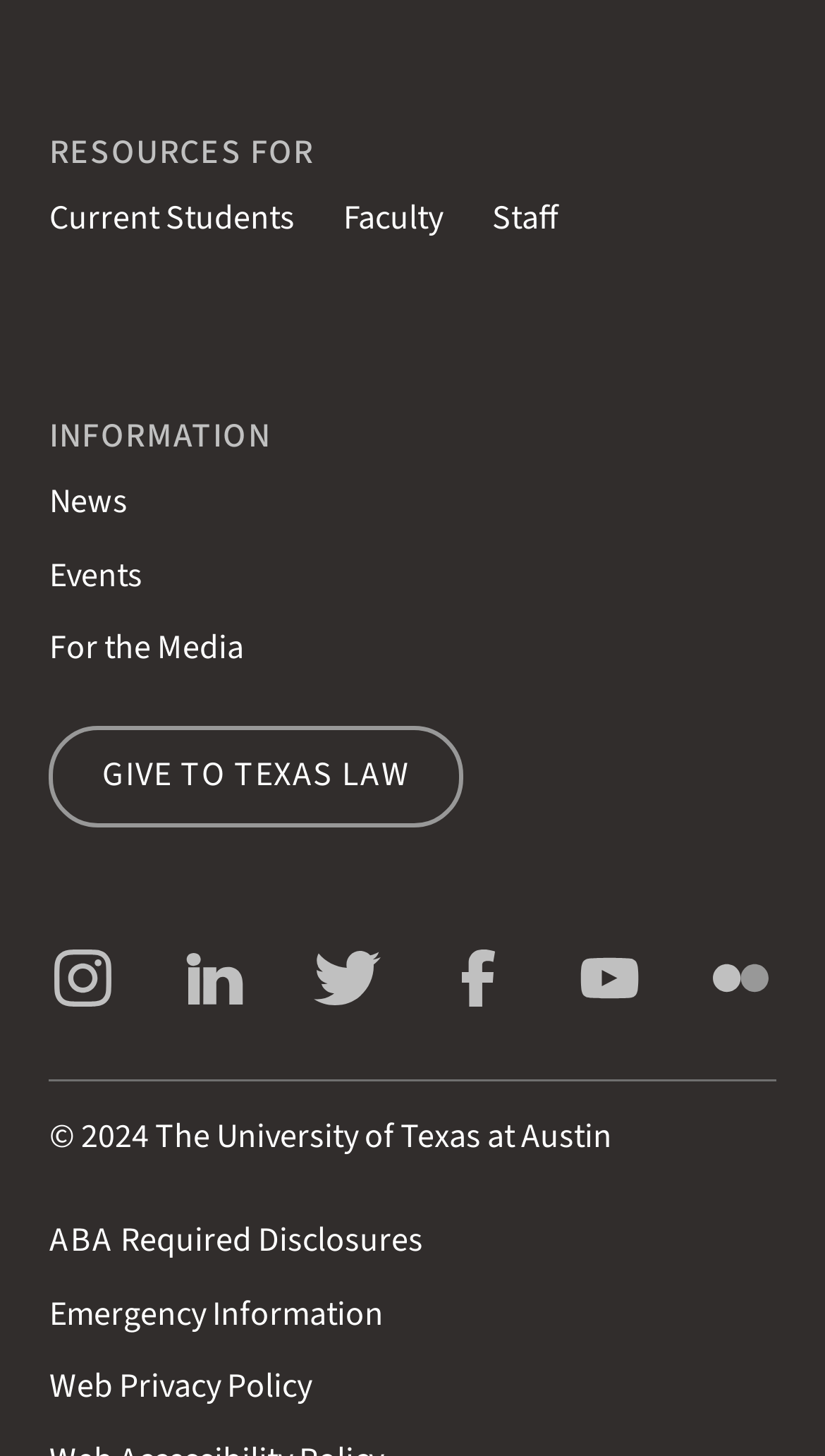Can you give a comprehensive explanation to the question given the content of the image?
How many links are available at the bottom of the page?

I counted the number of links at the bottom of the page, which includes 'The University of Texas at Austin', 'ABA Required Disclosures', 'Emergency Information', and 'Web Privacy Policy'.